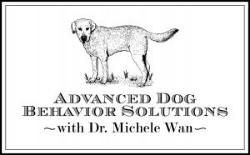Elaborate on the various elements present in the image.

The image features an artistic illustration of a dog alongside the text "Advanced Dog Behavior Solutions" prominently displayed. This graphic represents the services offered by Dr. Michele Wan, a certified expert in canine behavior. The design combines elegance and professionalism, setting the tone for a specialized approach to dog training and behavior modification. It reinforces Dr. Wan's commitment to providing effective solutions tailored for dog owners looking to enhance their pets' well-being and behavior. The overall aesthetic conveys trust and expertise in the field of animal behavior.